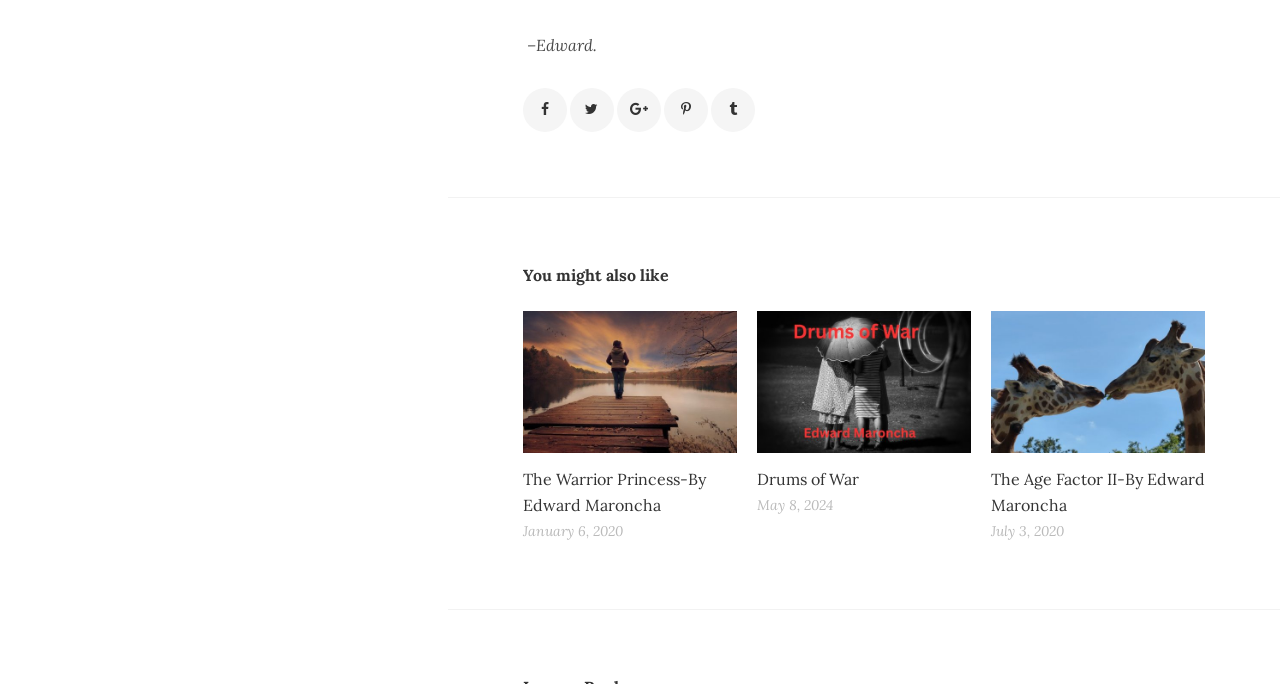Please find and report the bounding box coordinates of the element to click in order to perform the following action: "Go to Edward's profile". The coordinates should be expressed as four float numbers between 0 and 1, in the format [left, top, right, bottom].

[0.409, 0.051, 0.466, 0.08]